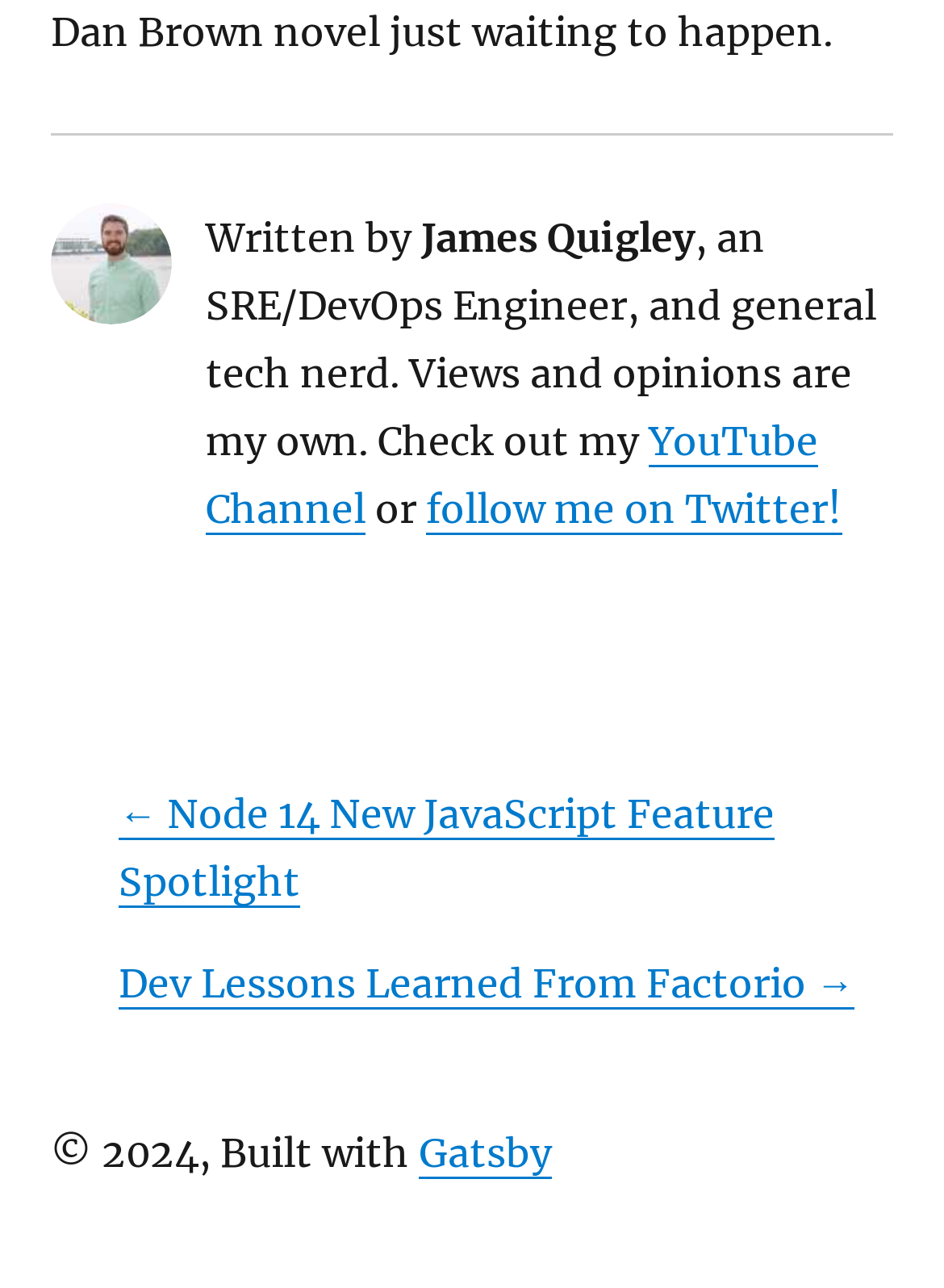Who is the author of the webpage?
Please describe in detail the information shown in the image to answer the question.

The author of the webpage is James Quigley, which is mentioned in the image caption 'James Quigley' and also in the text 'Written by James Quigley, an SRE/DevOps Engineer, and general tech nerd.'